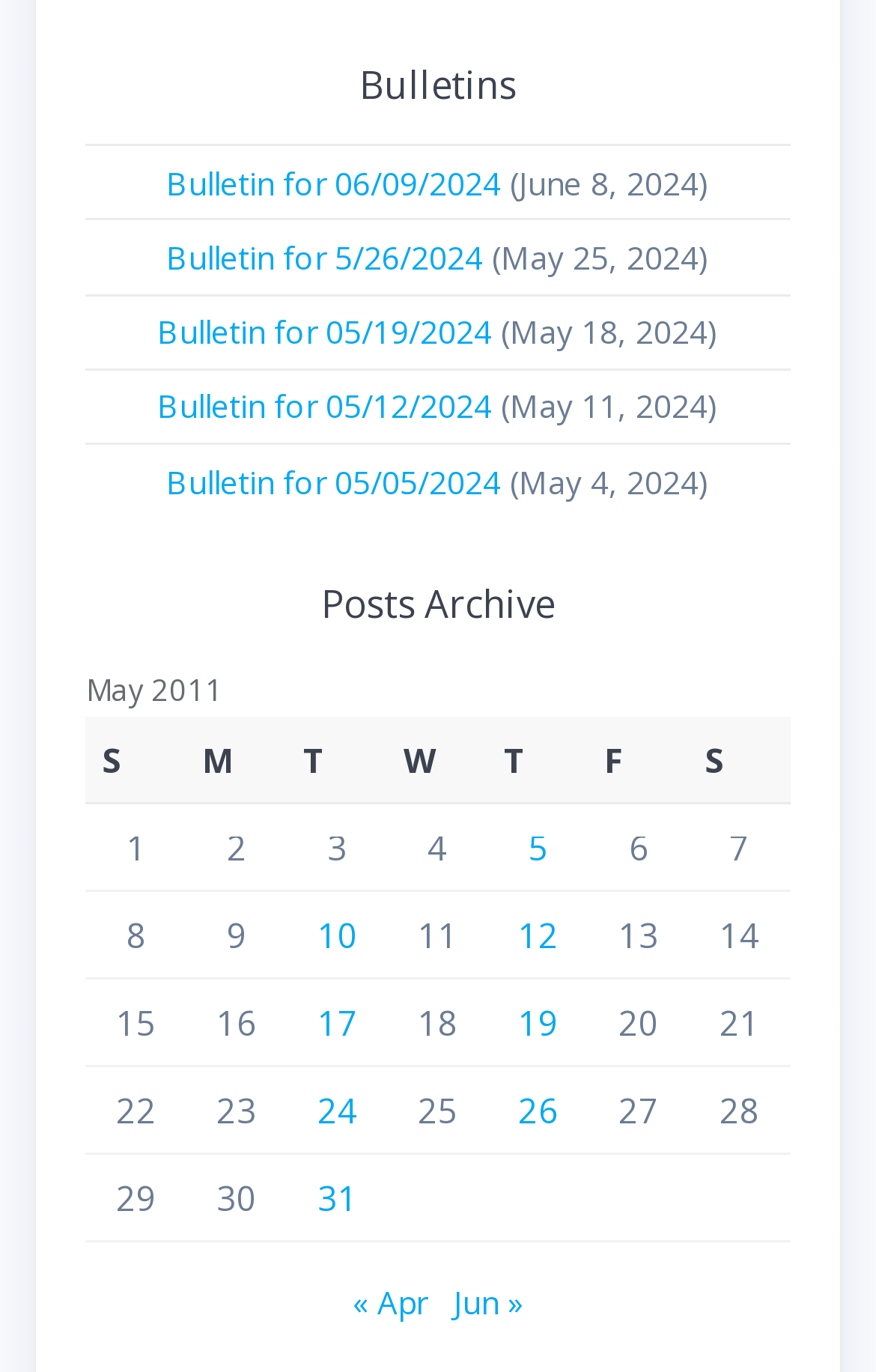How many bulletins are listed on the webpage?
Provide an in-depth answer to the question, covering all aspects.

There are 5 bulletins listed on the webpage, which are 'Bulletin for 06/09/2024', 'Bulletin for 5/26/2024', 'Bulletin for 05/19/2024', 'Bulletin for 05/12/2024', and 'Bulletin for 05/05/2024'.